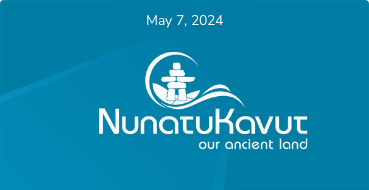What is the symbolic representation in the logo?
Refer to the image and provide a one-word or short phrase answer.

Inuksuk